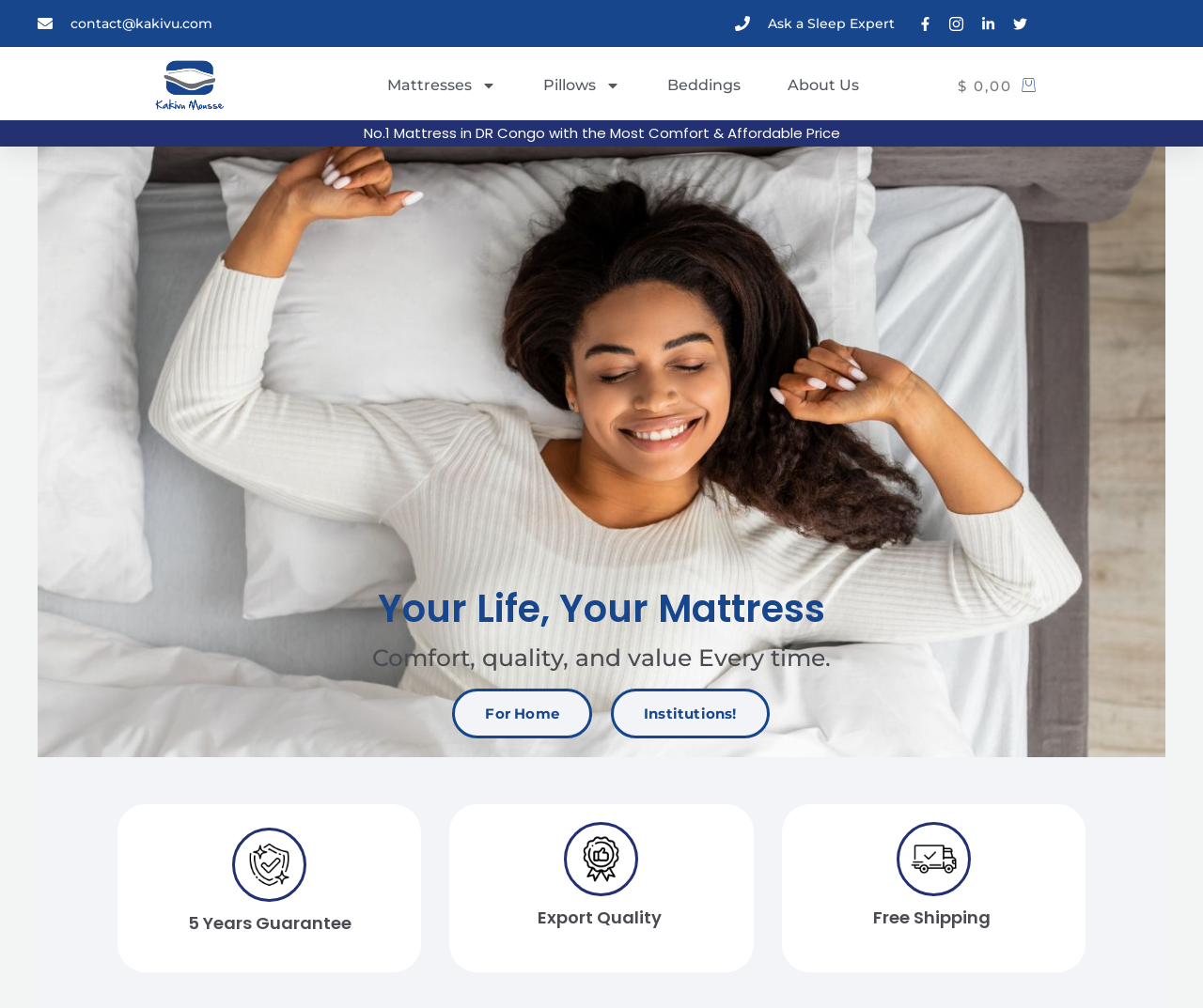Please identify the bounding box coordinates of the area that needs to be clicked to follow this instruction: "Go to Mattresses".

[0.322, 0.064, 0.413, 0.107]